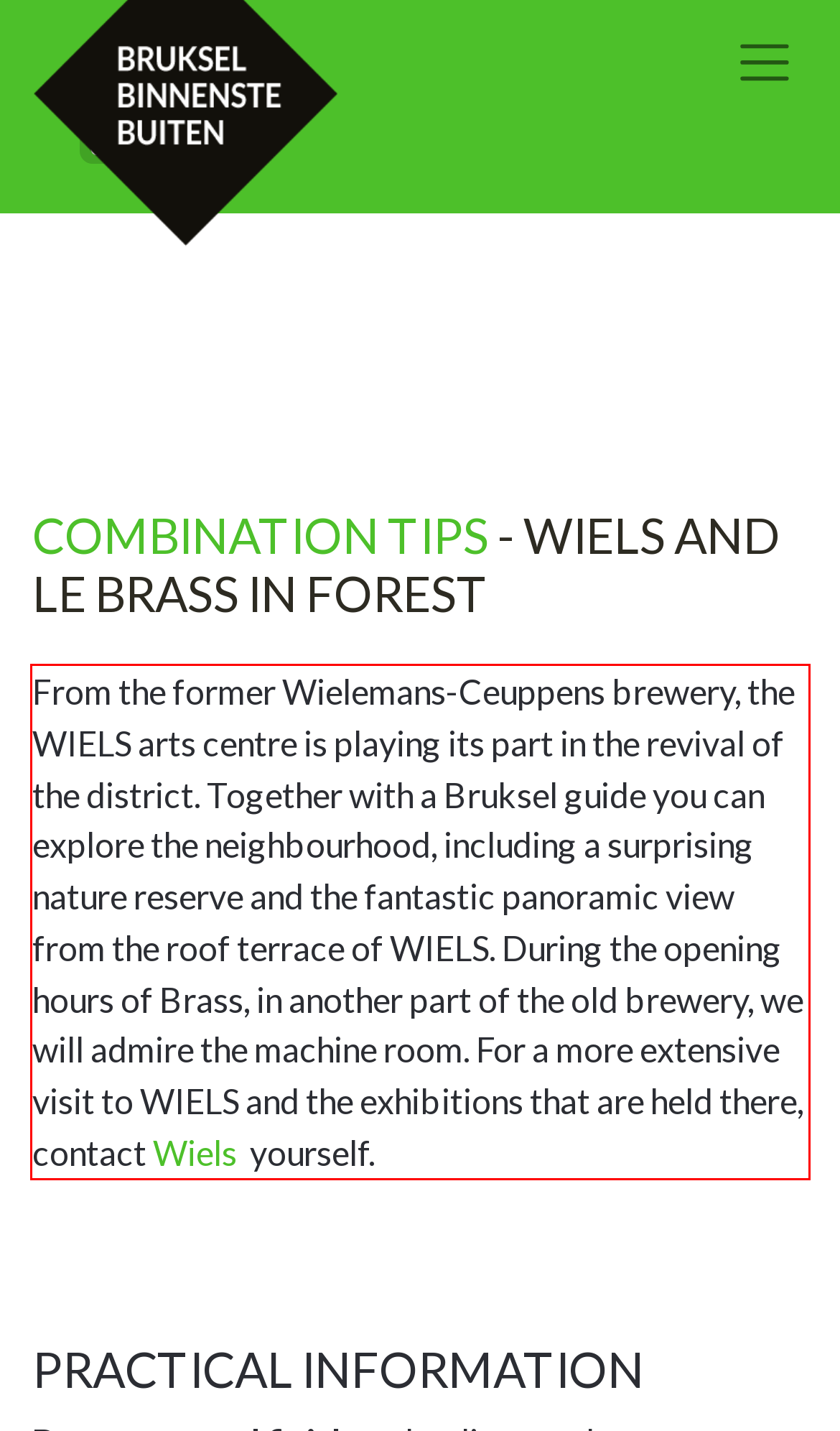Please identify the text within the red rectangular bounding box in the provided webpage screenshot.

From the former Wielemans-Ceuppens brewery, the WIELS arts centre is playing its part in the revival of the district. Together with a Bruksel guide you can explore the neighbourhood, including a surprising nature reserve and the fantastic panoramic view from the roof terrace of WIELS. During the opening hours of Brass, in another part of the old brewery, we will admire the machine room. For a more extensive visit to WIELS and the exhibitions that are held there, contact Wiels yourself.